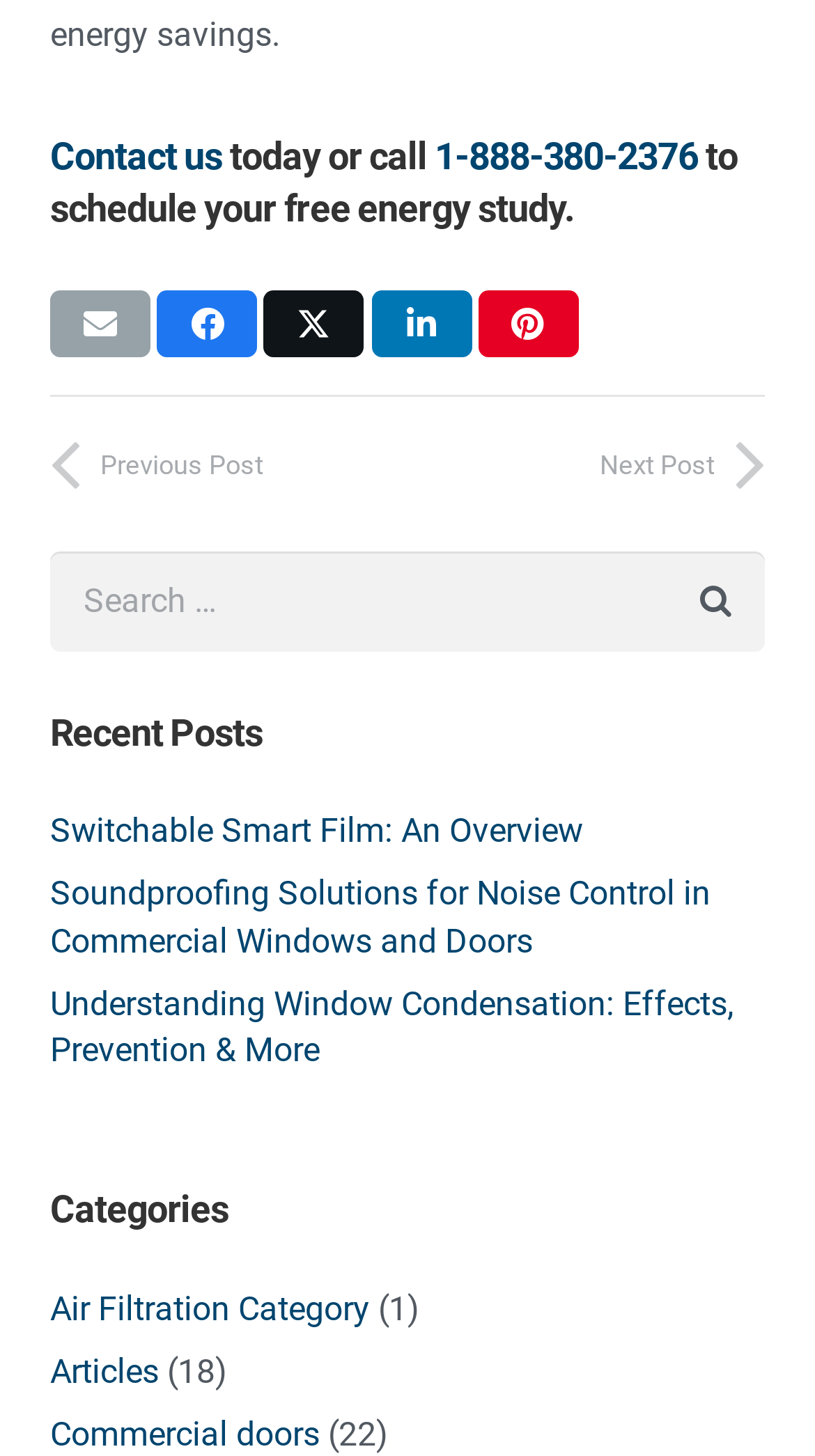Identify the bounding box coordinates of the clickable section necessary to follow the following instruction: "Search for games". The coordinates should be presented as four float numbers from 0 to 1, i.e., [left, top, right, bottom].

None